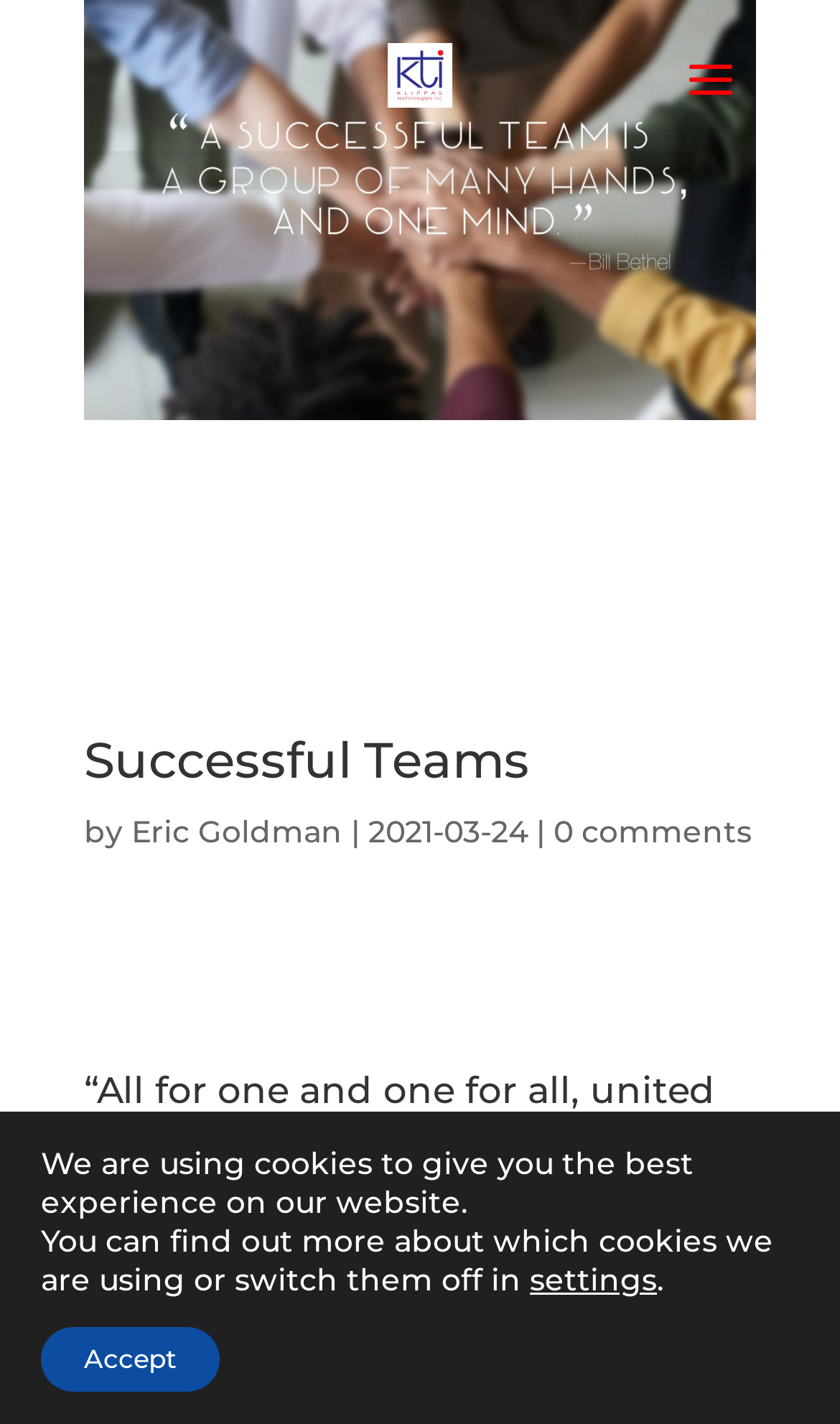What is the date of the article?
Use the information from the image to give a detailed answer to the question.

I found the date by looking at the text next to the author's name, which is a common way to indicate the publication date. The text is '2021-03-24'.